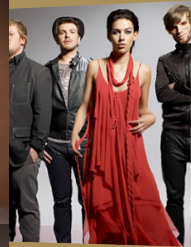Outline with detail what the image portrays.

The image features the band Frida Gold, known for their unique sound and style. In the foreground, the striking lead singer, Alina Süggeler, captivates with her elegant red dress, radiating confidence and charisma. She is flanked by her band members, who display a modern and eclectic fashion sense, enhancing the group's contemporary vibe. The overall composition emphasizes the group's dynamic presence, showcasing their artistry and connection to the vibrant music scene. The image captures the essence of Frida Gold's identity, blending music and fashion seamlessly.